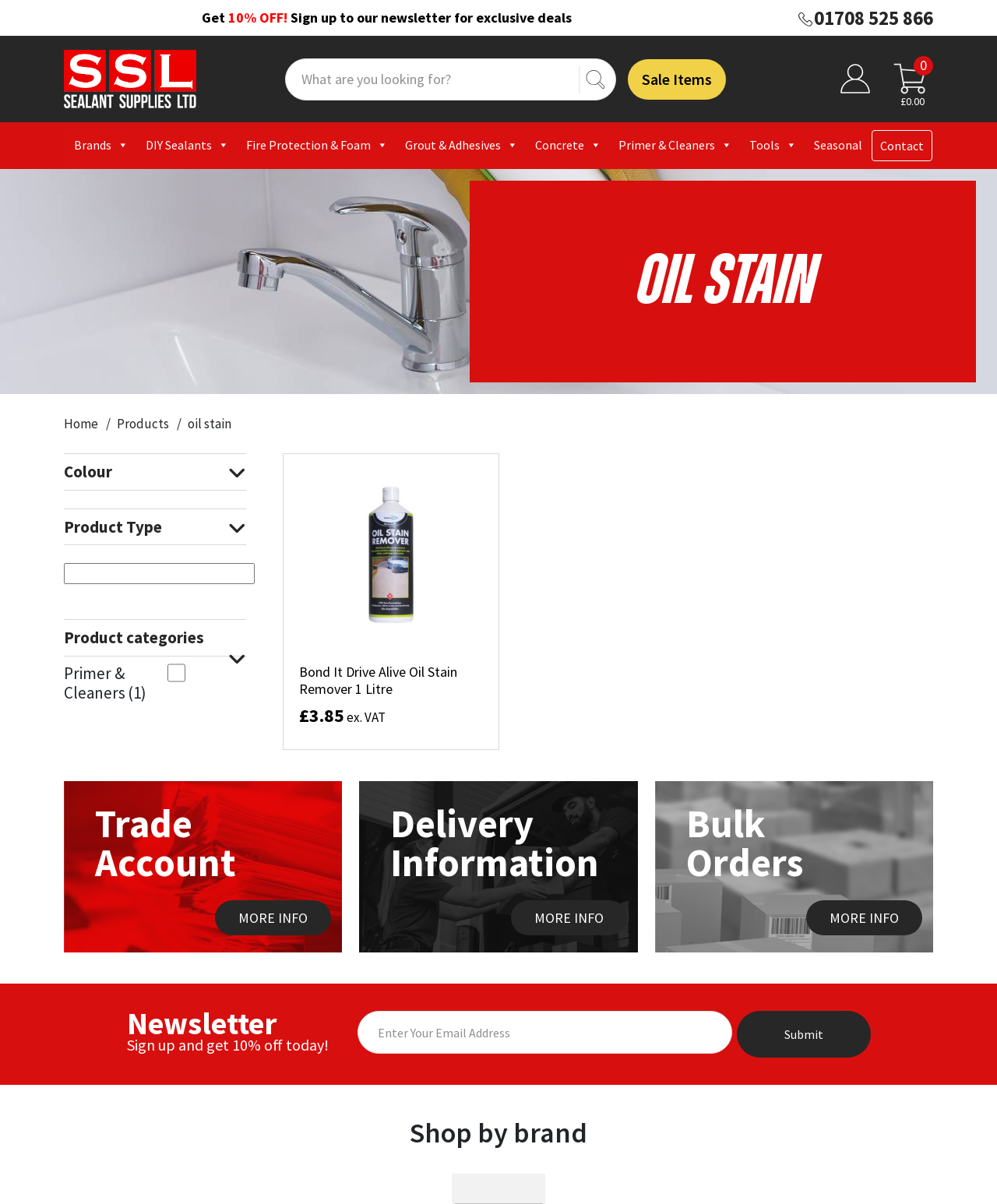Find the bounding box coordinates for the UI element that matches this description: "Fire Protection & Foam".

[0.239, 0.108, 0.397, 0.134]